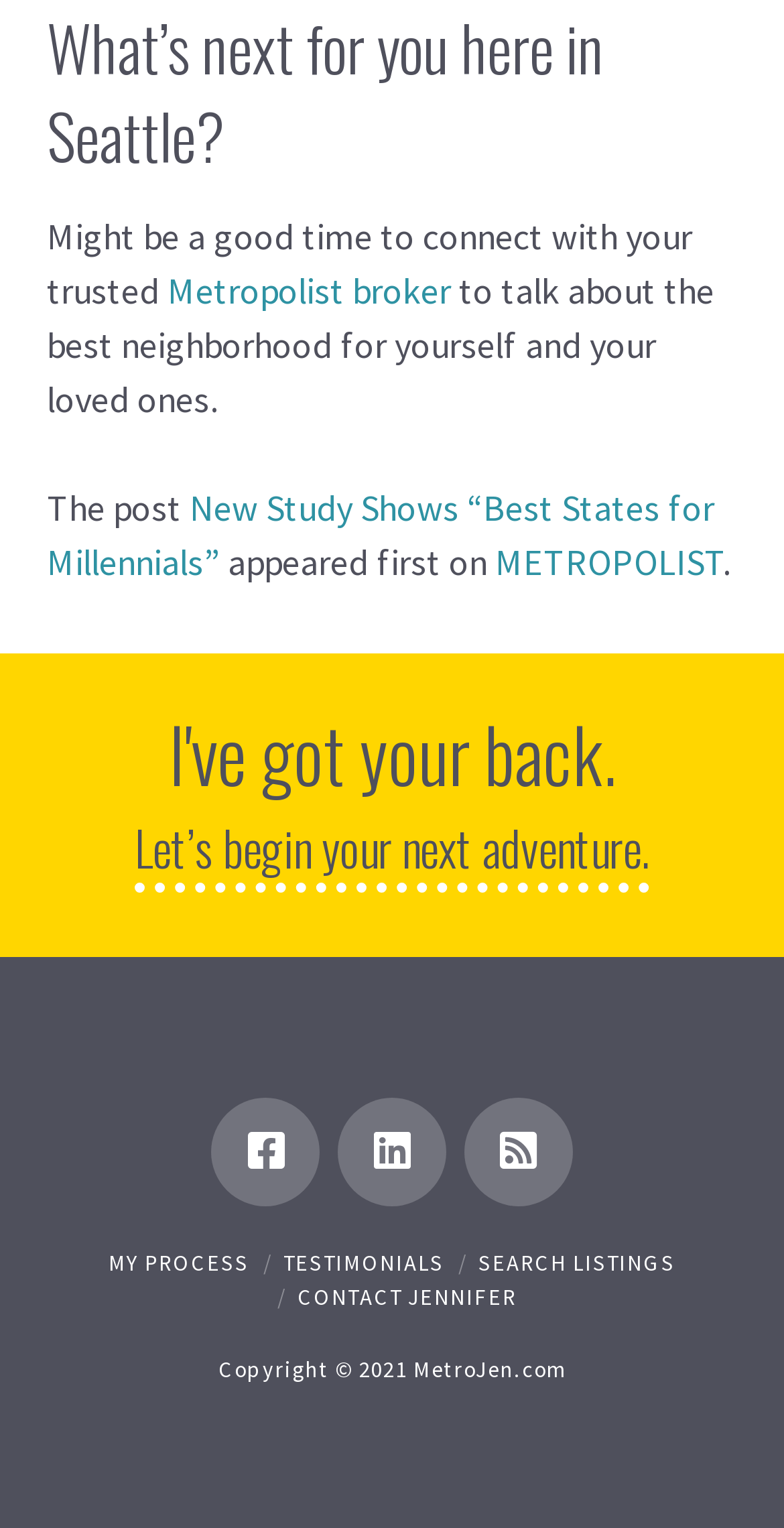Observe the image and answer the following question in detail: How many main sections are there on the webpage?

The answer can be found by analyzing the structure of the webpage, which has three main sections: the first section with a heading, the second section with a heading and a link, and the third section with social media links and other information.